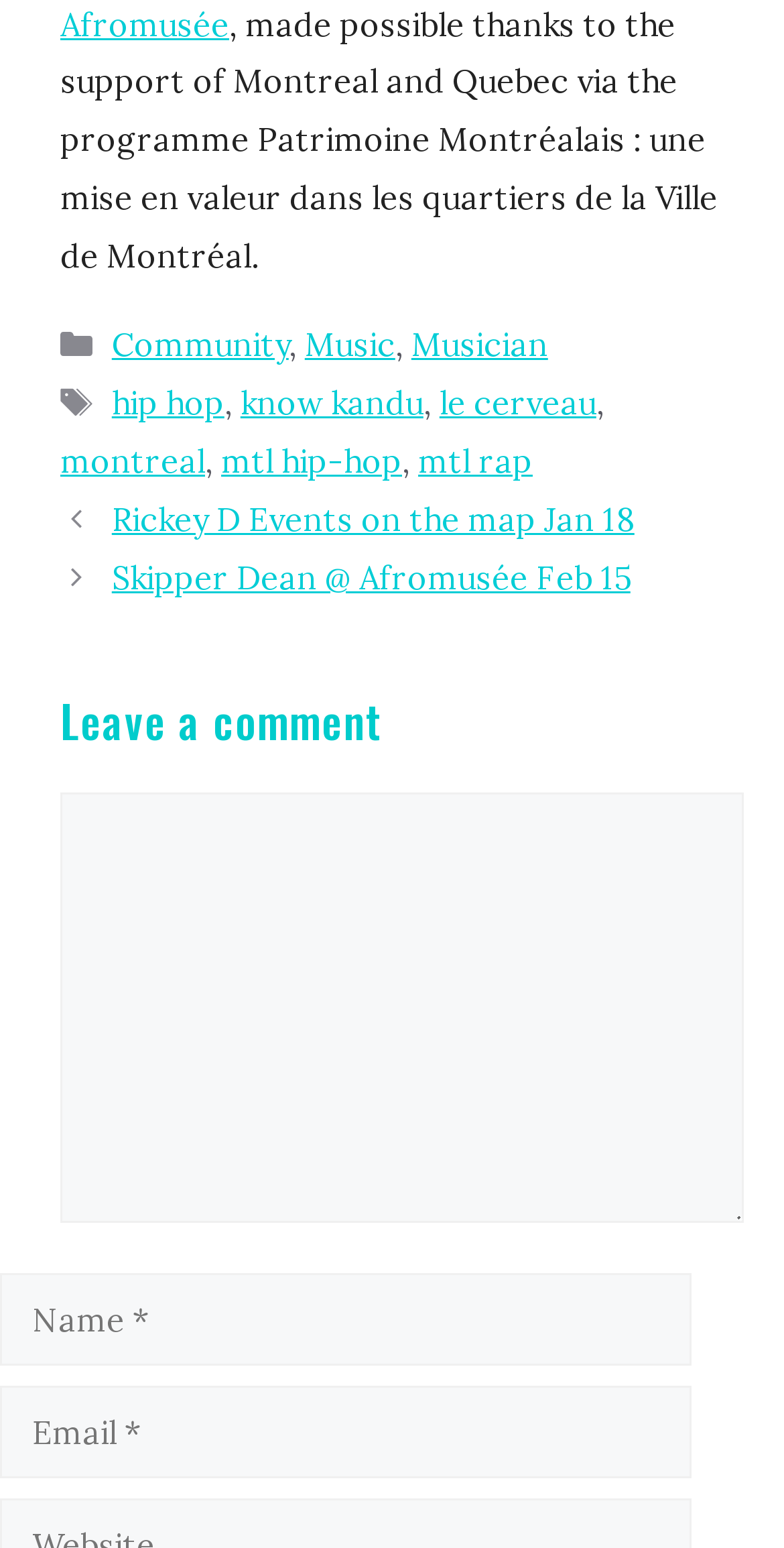Determine the bounding box for the UI element that matches this description: "Afromusée".

[0.077, 0.002, 0.292, 0.028]